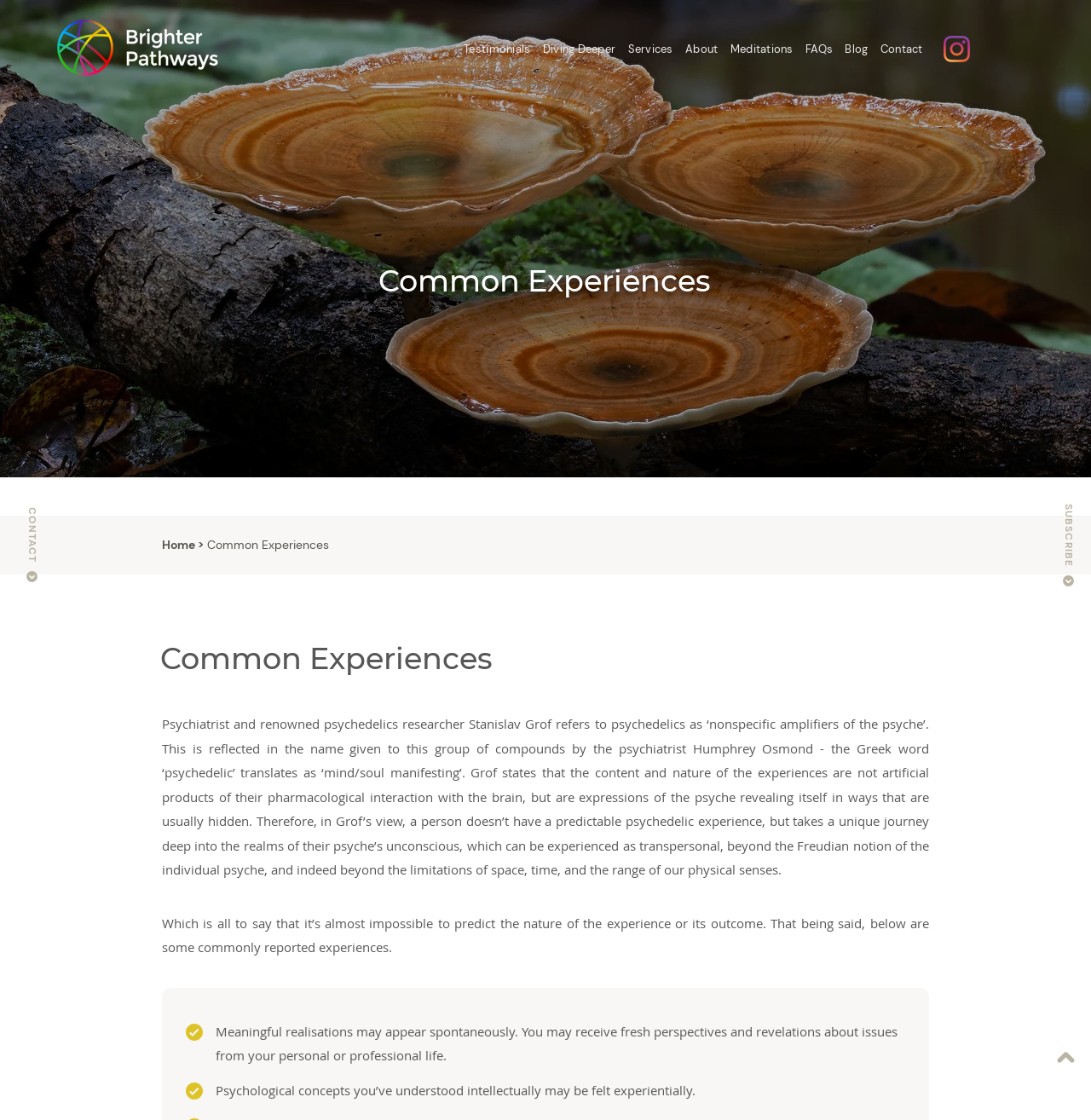Find the UI element described as: "Home >" and predict its bounding box coordinates. Ensure the coordinates are four float numbers between 0 and 1, [left, top, right, bottom].

[0.148, 0.479, 0.187, 0.493]